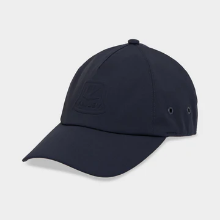Provide a thorough and detailed caption for the image.

This image showcases a stylish navy blue cap, specifically the Tilley Hat - Tech Travel Cap. The cap features a streamlined design with a subtle embroidered logo on the front, making it both functional and fashionable. Its breathable fabric and adjustable fit make it an ideal choice for outdoor adventures, travel, or casual outings. The dark color enhances its versatility, allowing it to easily pair with various outfits while providing protection from the sun. This cap is a great accessory for anyone looking to combine comfort with a sleek look.